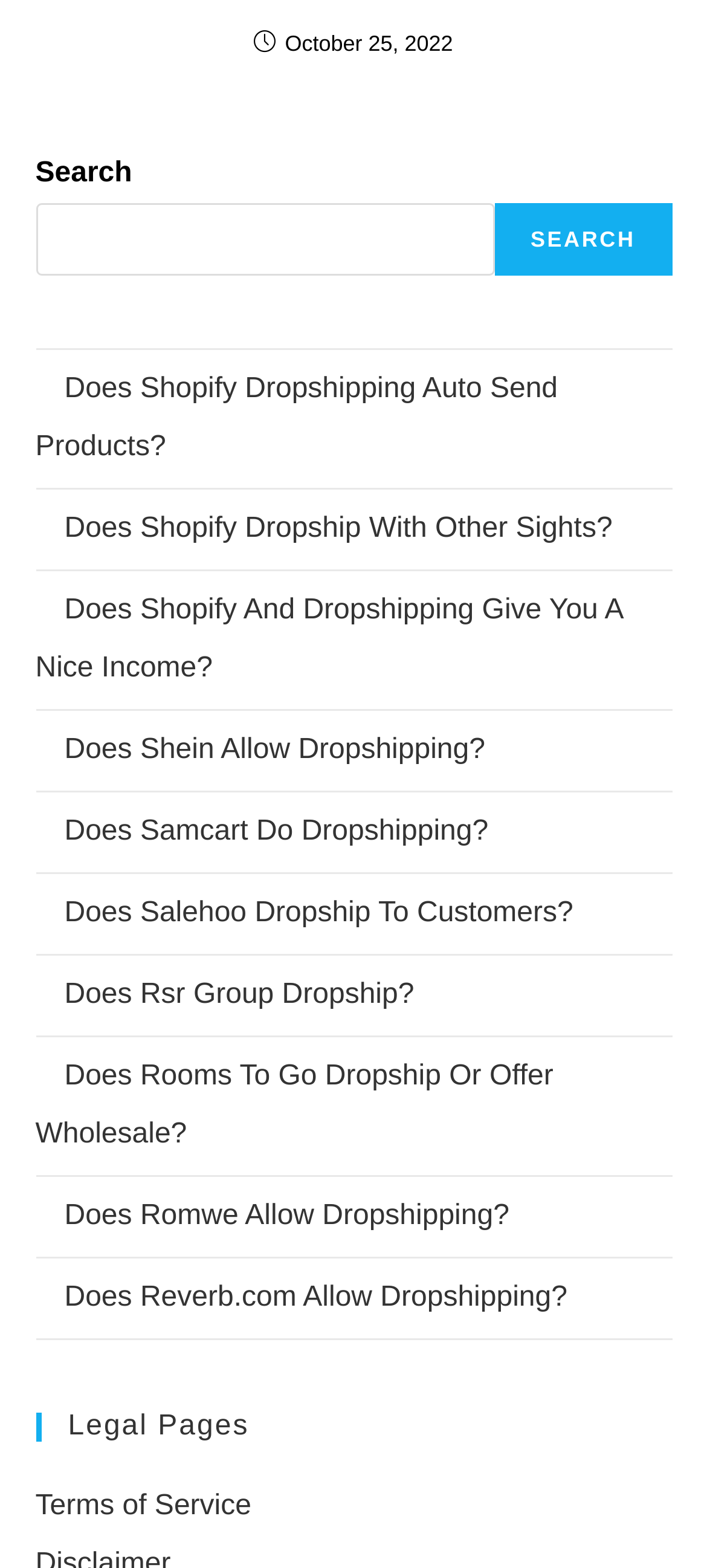Determine the bounding box coordinates for the element that should be clicked to follow this instruction: "Click on 'Does Shopify Dropshipping Auto Send Products?'". The coordinates should be given as four float numbers between 0 and 1, in the format [left, top, right, bottom].

[0.05, 0.238, 0.789, 0.295]